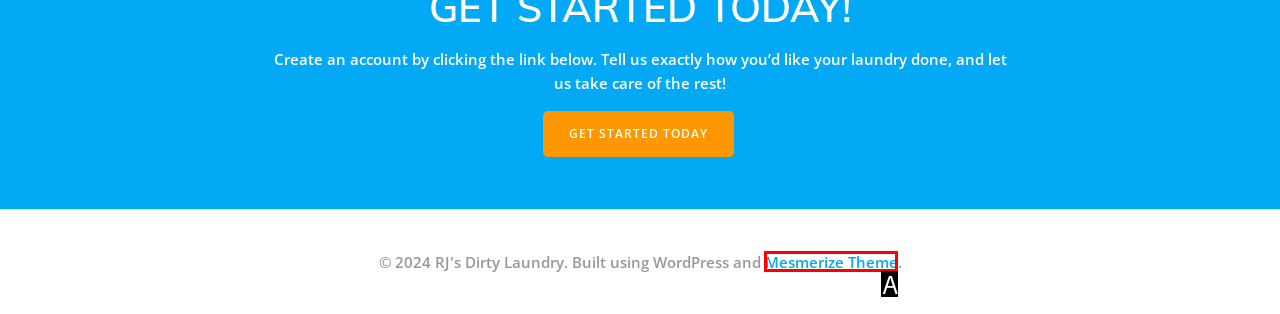From the provided choices, determine which option matches the description: Mesmerize Theme. Respond with the letter of the correct choice directly.

A